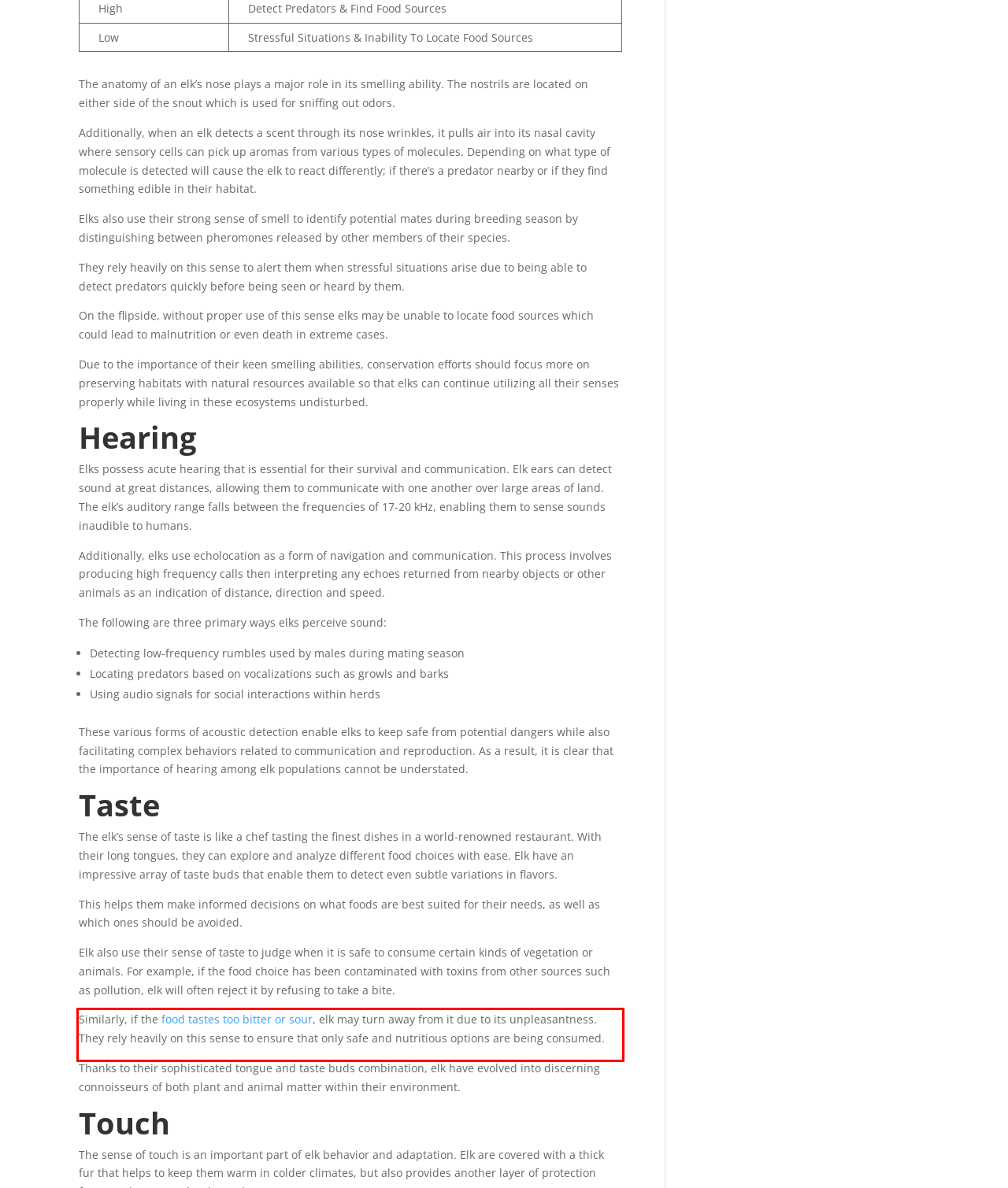You are provided with a screenshot of a webpage that includes a red bounding box. Extract and generate the text content found within the red bounding box.

Similarly, if the food tastes too bitter or sour, elk may turn away from it due to its unpleasantness. They rely heavily on this sense to ensure that only safe and nutritious options are being consumed.